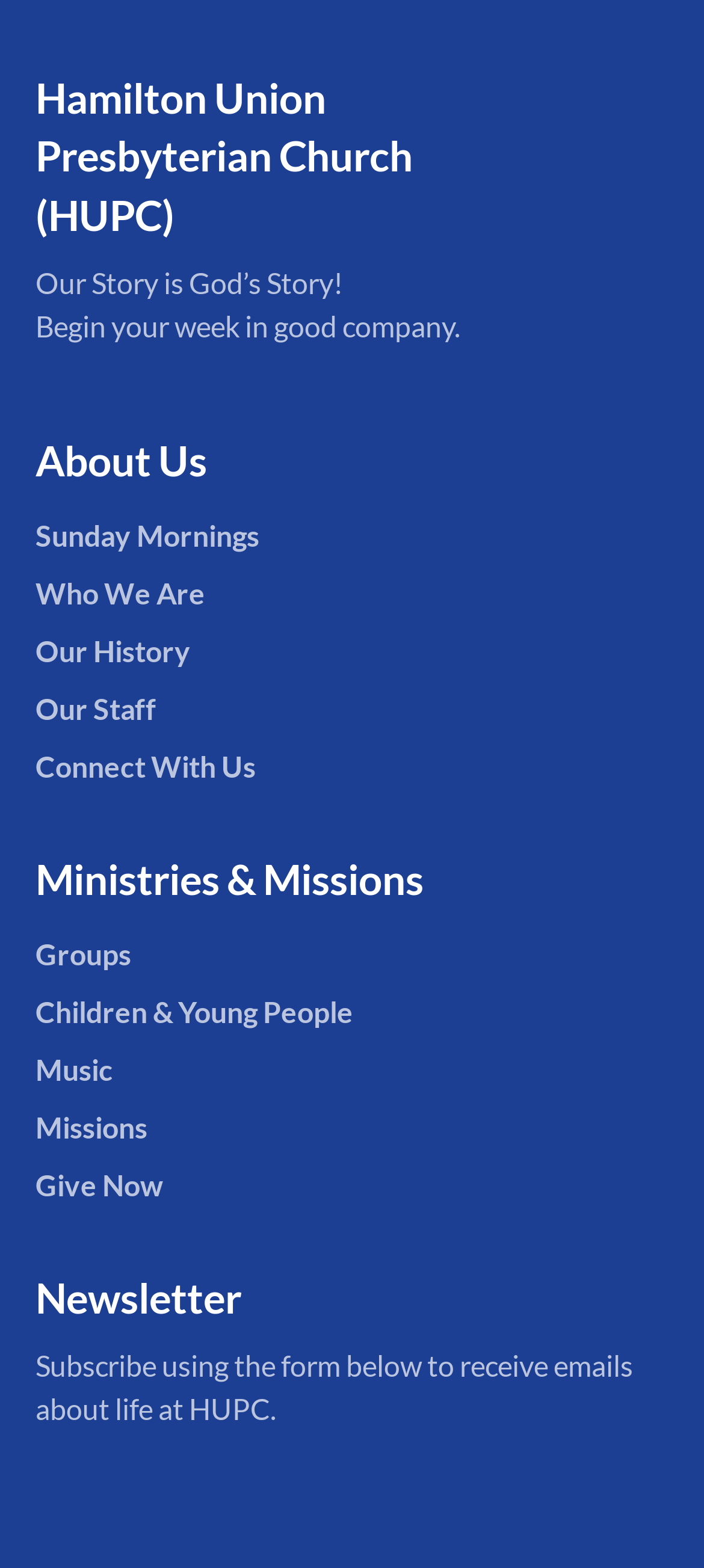Using the format (top-left x, top-left y, bottom-right x, bottom-right y), and given the element description, identify the bounding box coordinates within the screenshot: Our Staff

[0.05, 0.441, 0.222, 0.463]